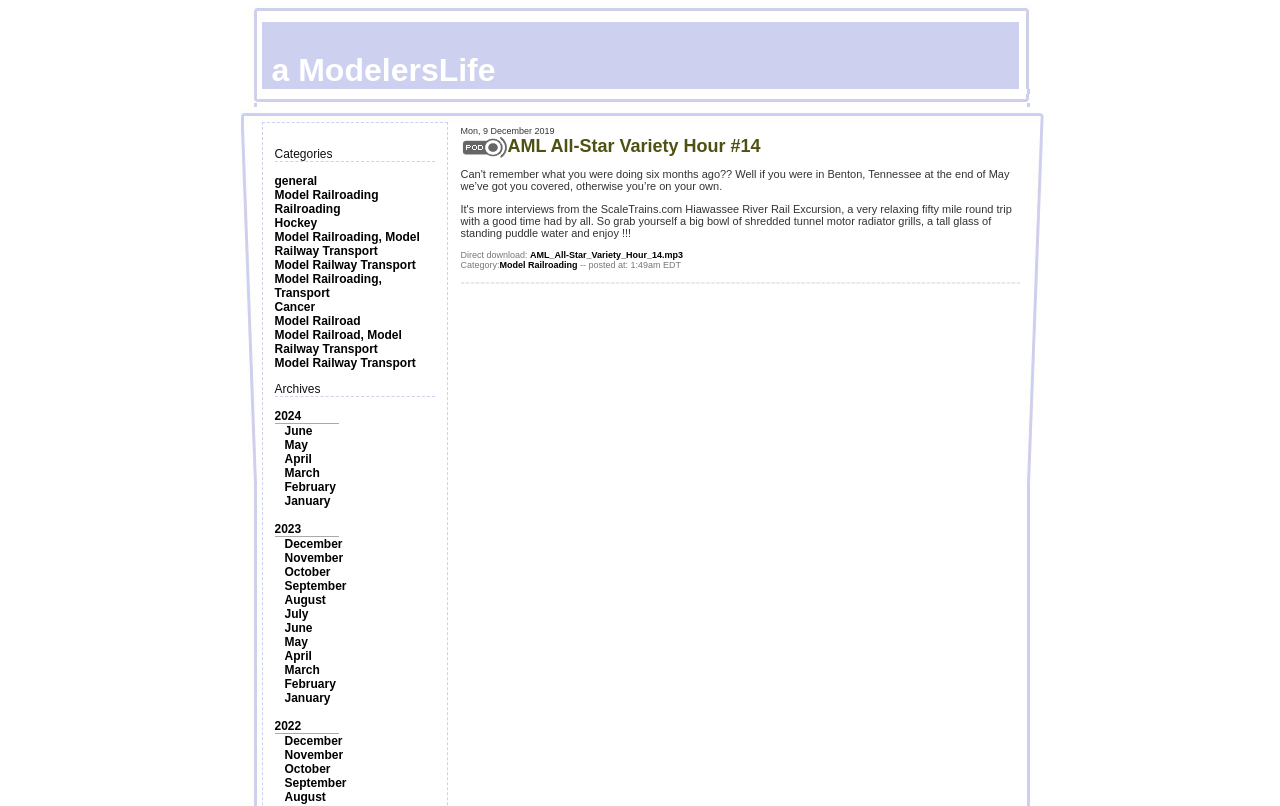What is the title of the podcast episode?
Answer the question with a single word or phrase, referring to the image.

AML All-Star Variety Hour #14